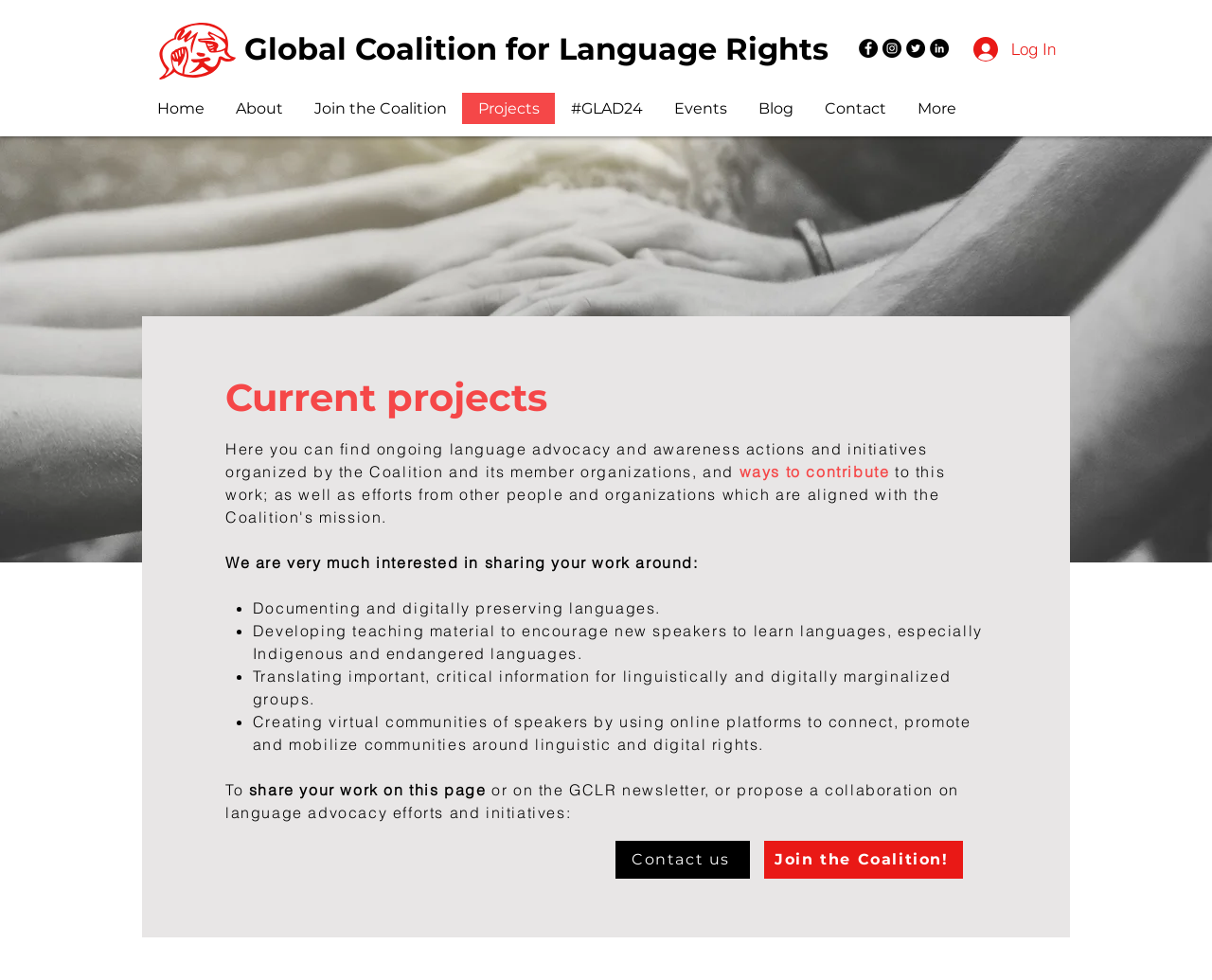Provide a brief response to the question below using a single word or phrase: 
How can users share their work?

Through the 'Contact us' link or the GCLR newsletter